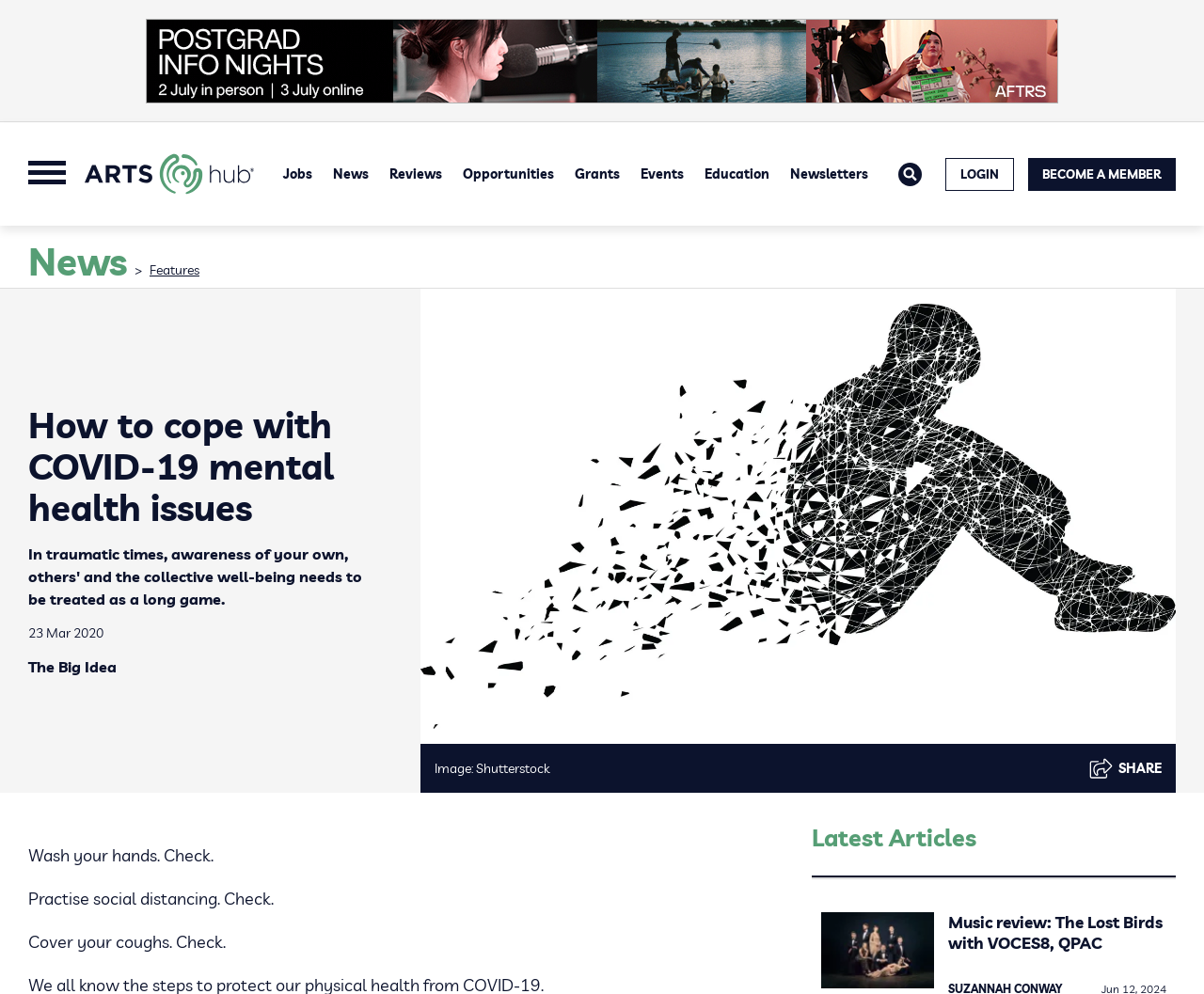Find and specify the bounding box coordinates that correspond to the clickable region for the instruction: "Search for something".

[0.746, 0.163, 0.766, 0.187]